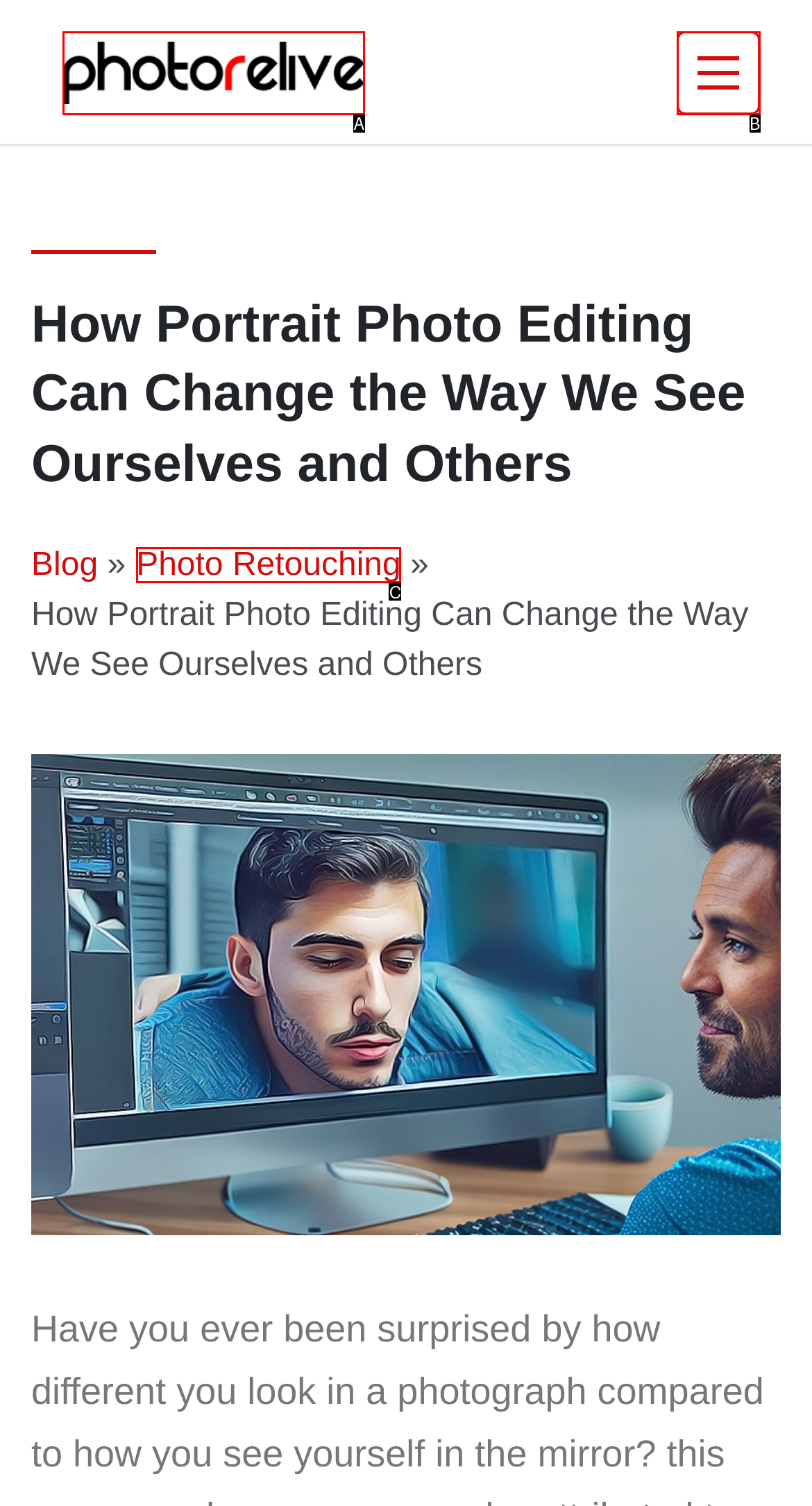Identify the HTML element that matches the description: permalink
Respond with the letter of the correct option.

None